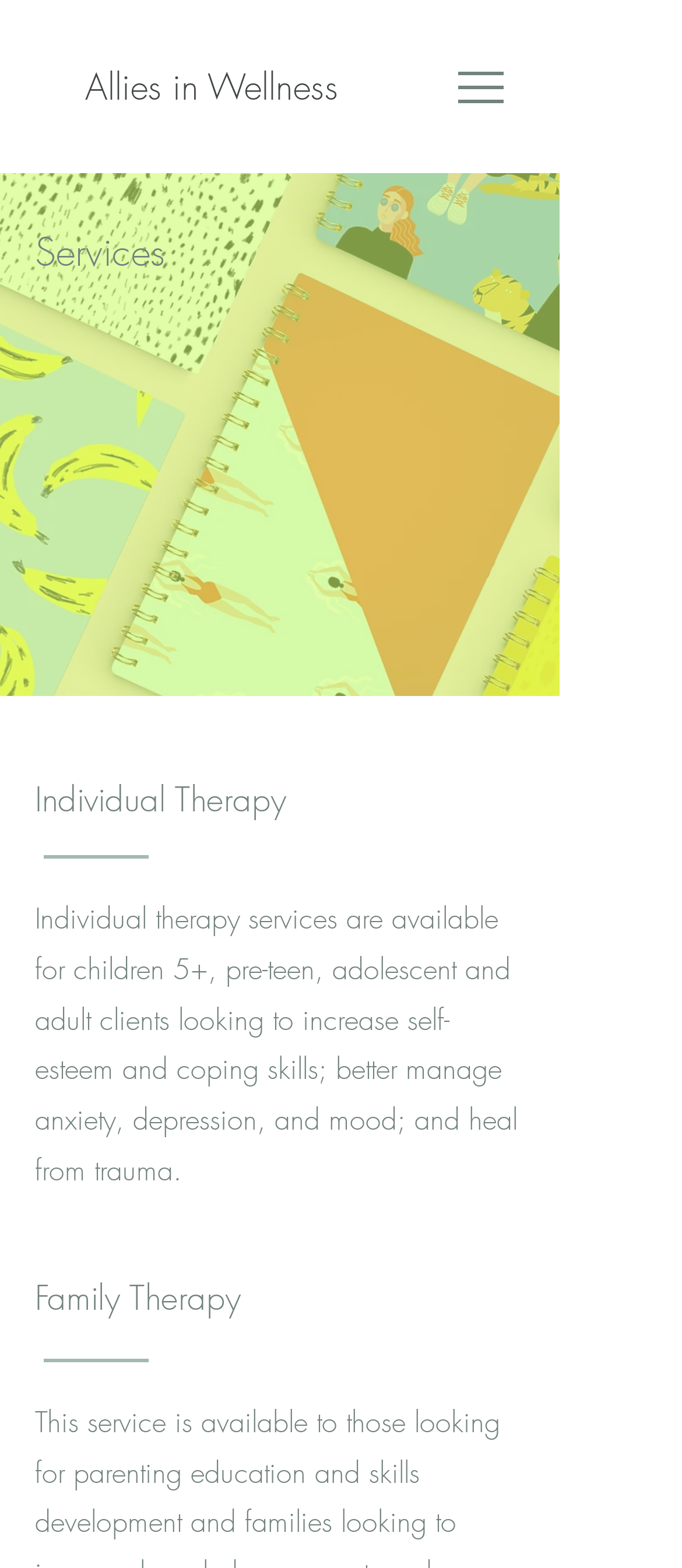Show the bounding box coordinates for the HTML element as described: "Allies in Wellness".

[0.064, 0.04, 0.556, 0.071]